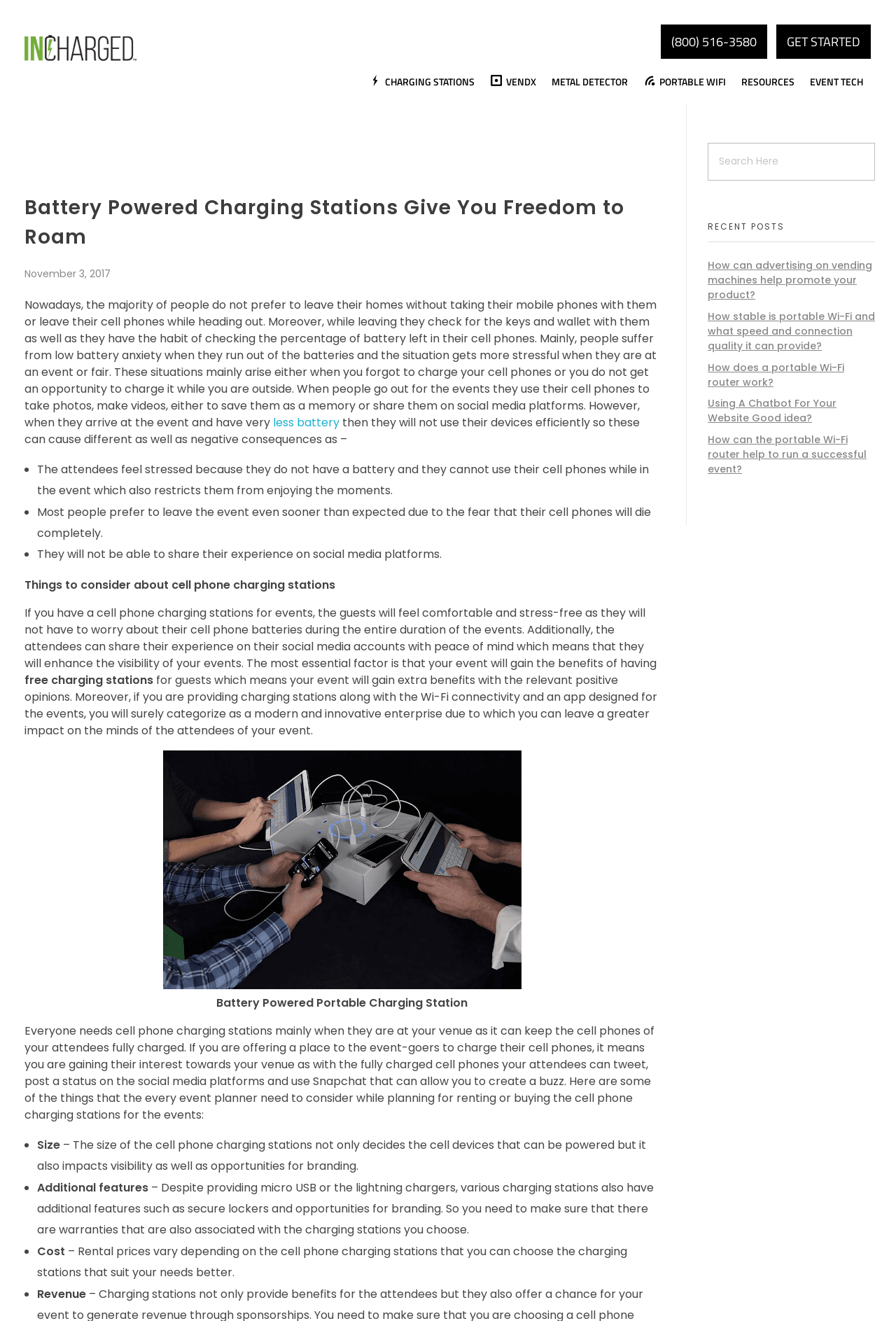Pinpoint the bounding box coordinates of the area that must be clicked to complete this instruction: "Search for something in the search bar".

[0.79, 0.108, 0.977, 0.137]